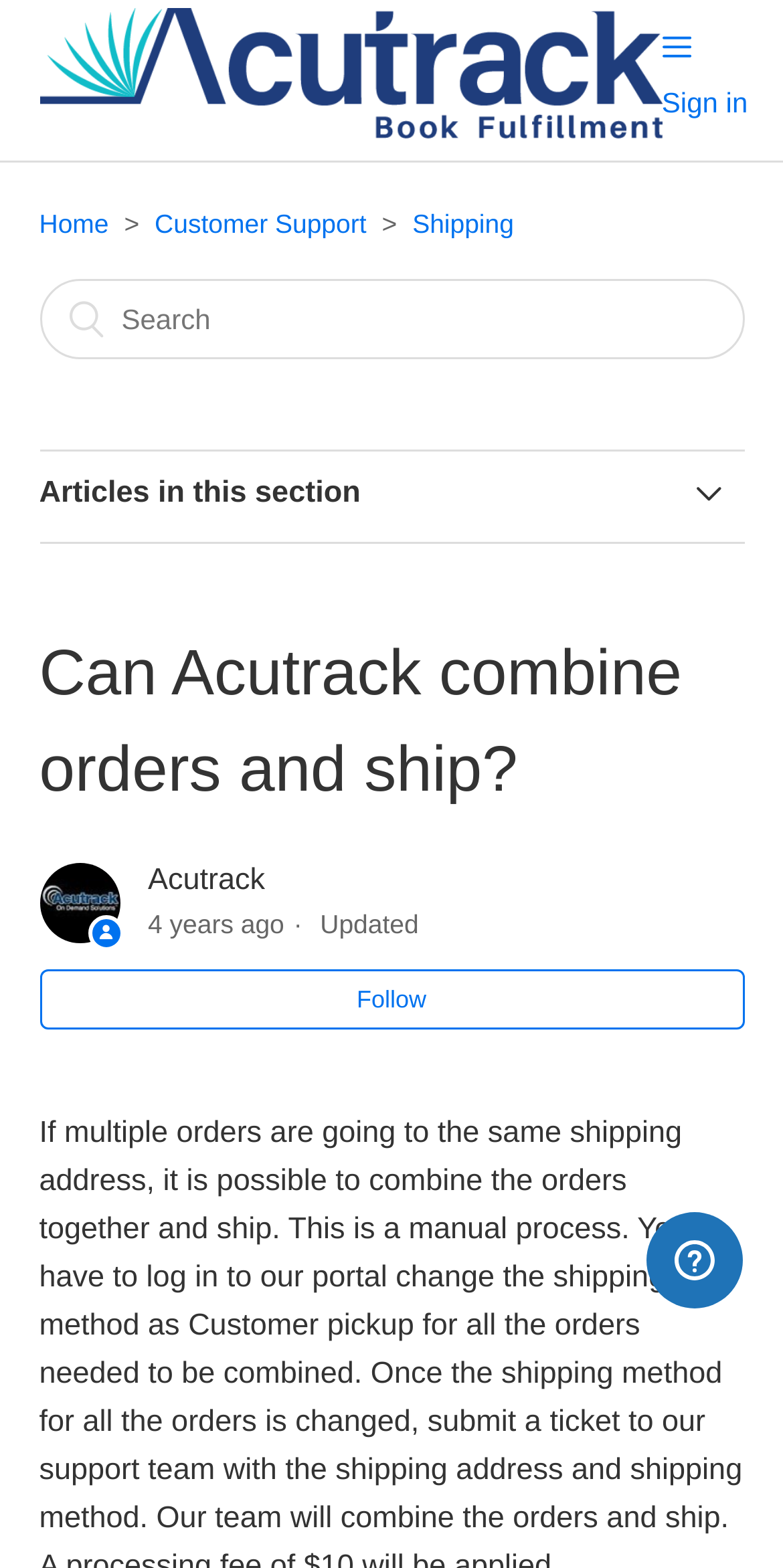How many years ago was the article updated?
Please analyze the image and answer the question with as much detail as possible.

I found a time element on the page that says '2020-07-31 05:25' and a static text element that says '4 years ago', which suggests that the article was updated 4 years ago.